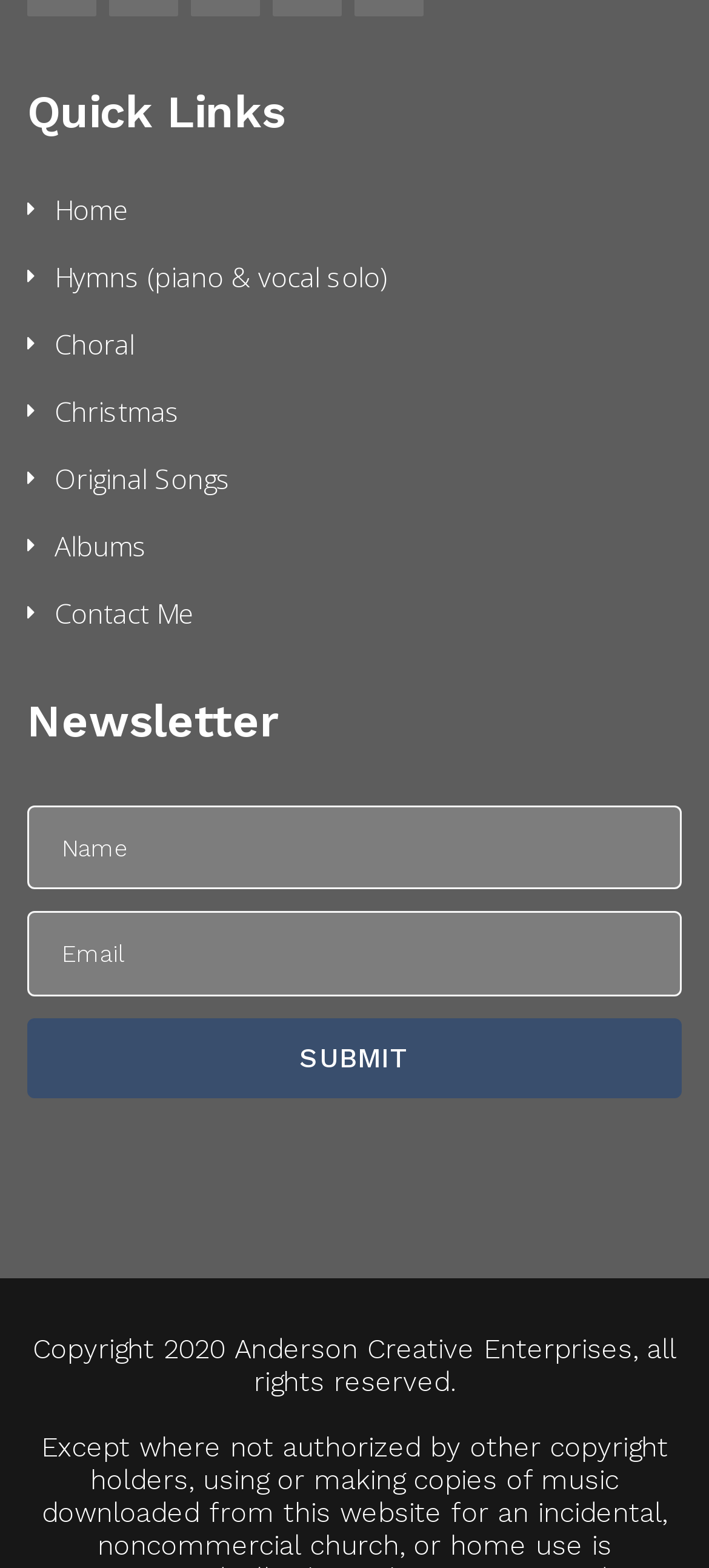Please determine the bounding box coordinates of the clickable area required to carry out the following instruction: "Submit the newsletter". The coordinates must be four float numbers between 0 and 1, represented as [left, top, right, bottom].

[0.038, 0.649, 0.962, 0.701]